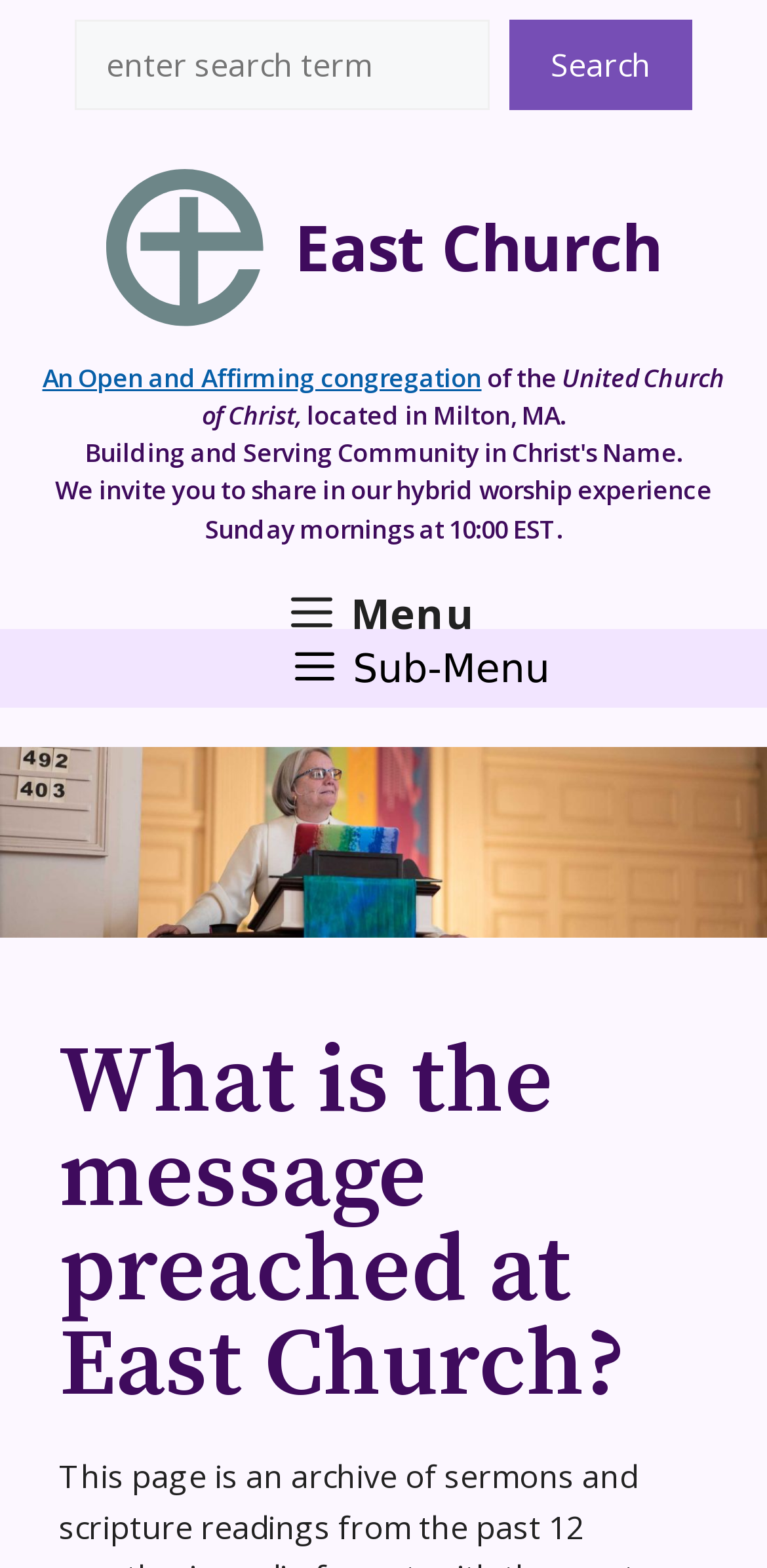From the details in the image, provide a thorough response to the question: Who is the pastor of East Church?

I determined the answer by looking at the image element that contains a description of the pastor, Shelly Davis, behind the pulpit.